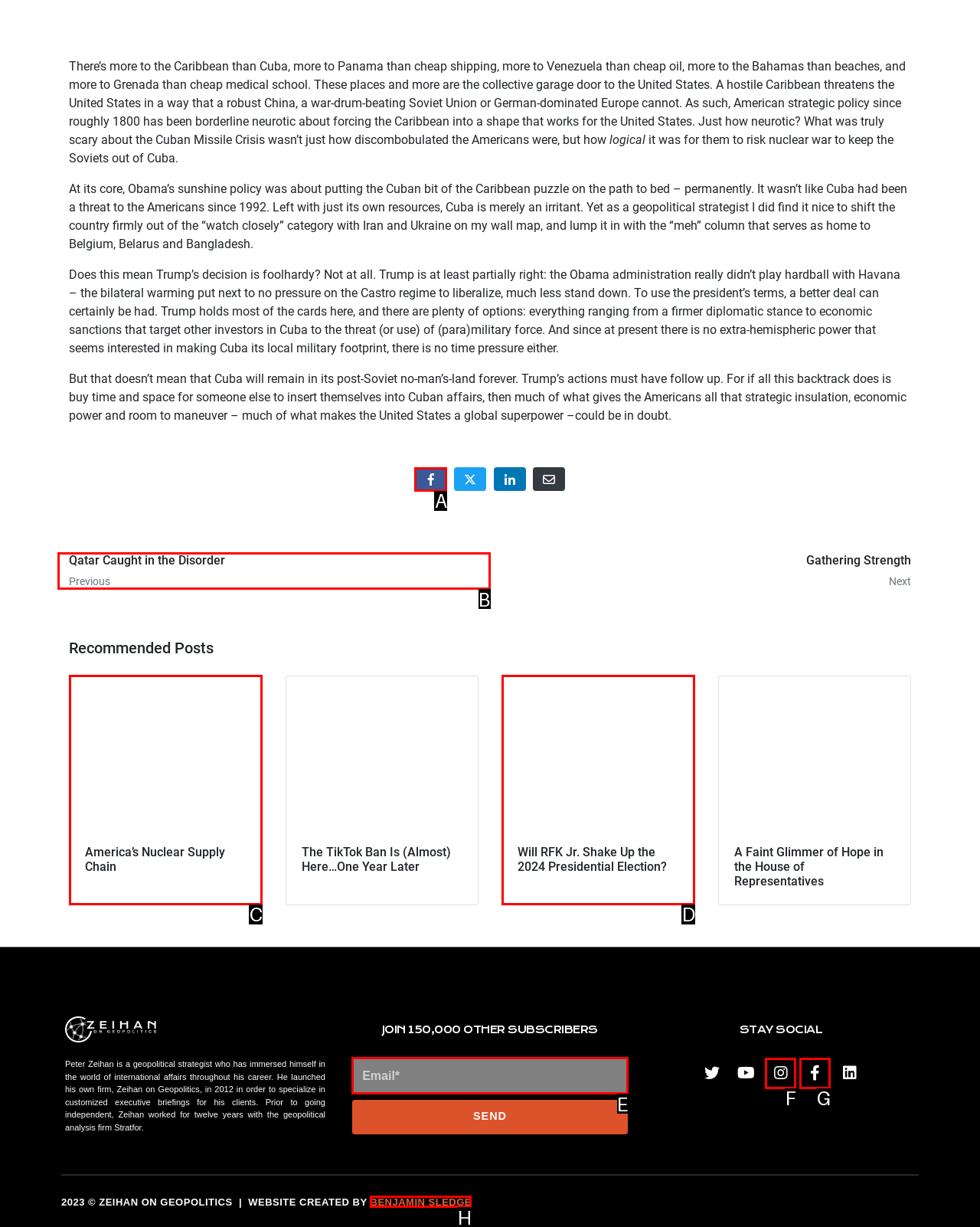For the task: Subscribe to newsletter, specify the letter of the option that should be clicked. Answer with the letter only.

E